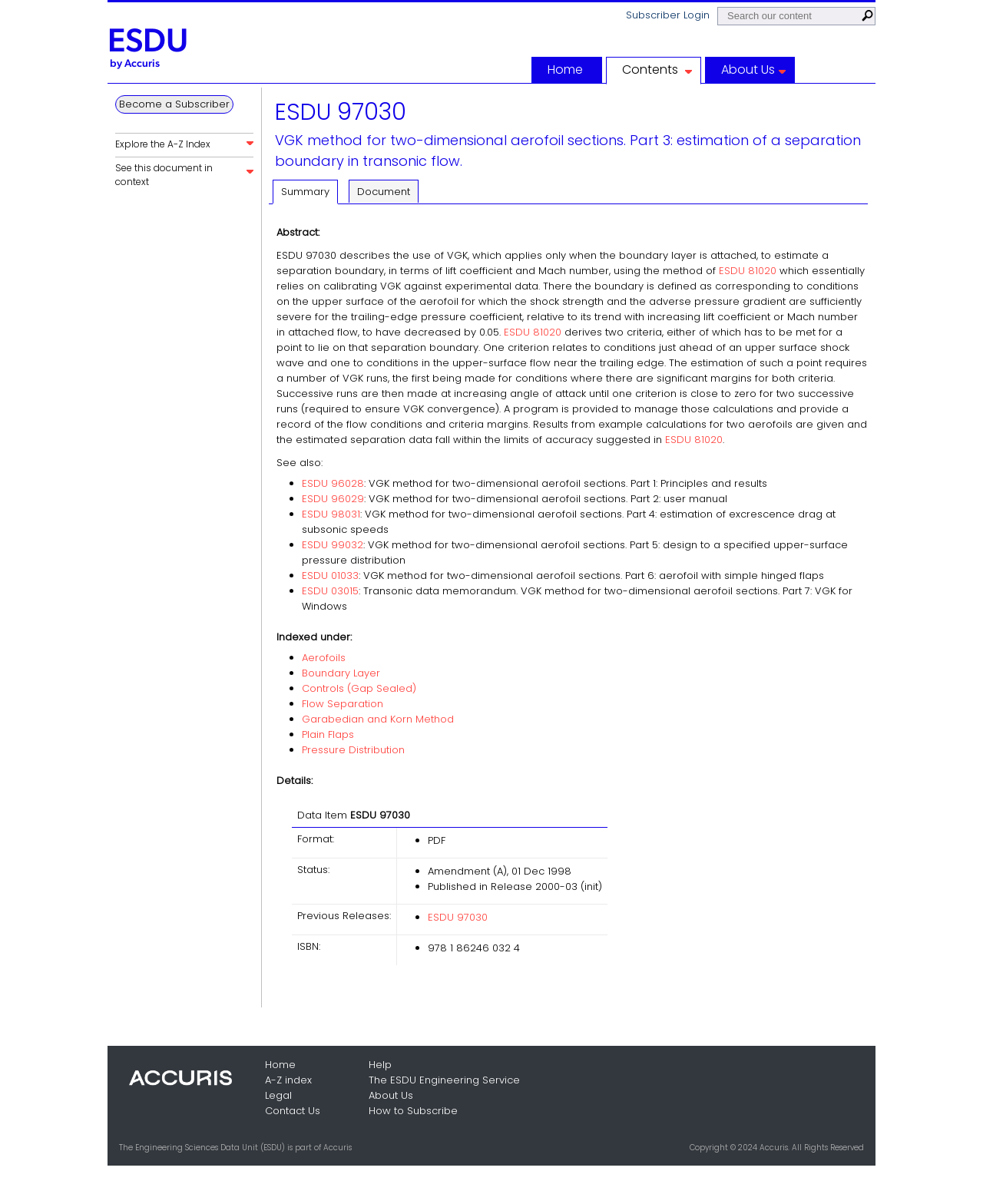Locate the bounding box for the described UI element: "See this document in context". Ensure the coordinates are four float numbers between 0 and 1, formatted as [left, top, right, bottom].

[0.117, 0.131, 0.258, 0.16]